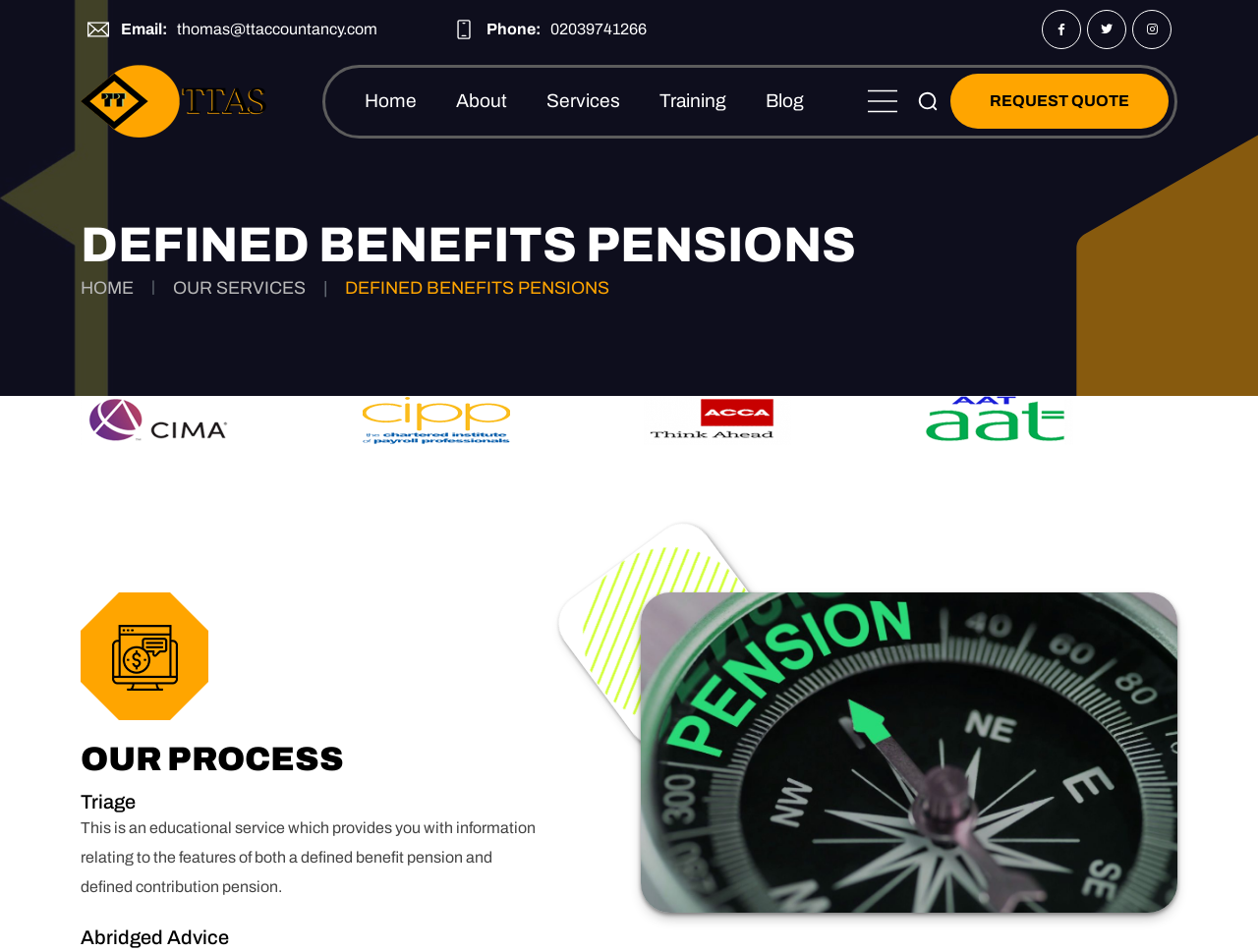What is the company's email address? Analyze the screenshot and reply with just one word or a short phrase.

thomas@ttaccountancy.com